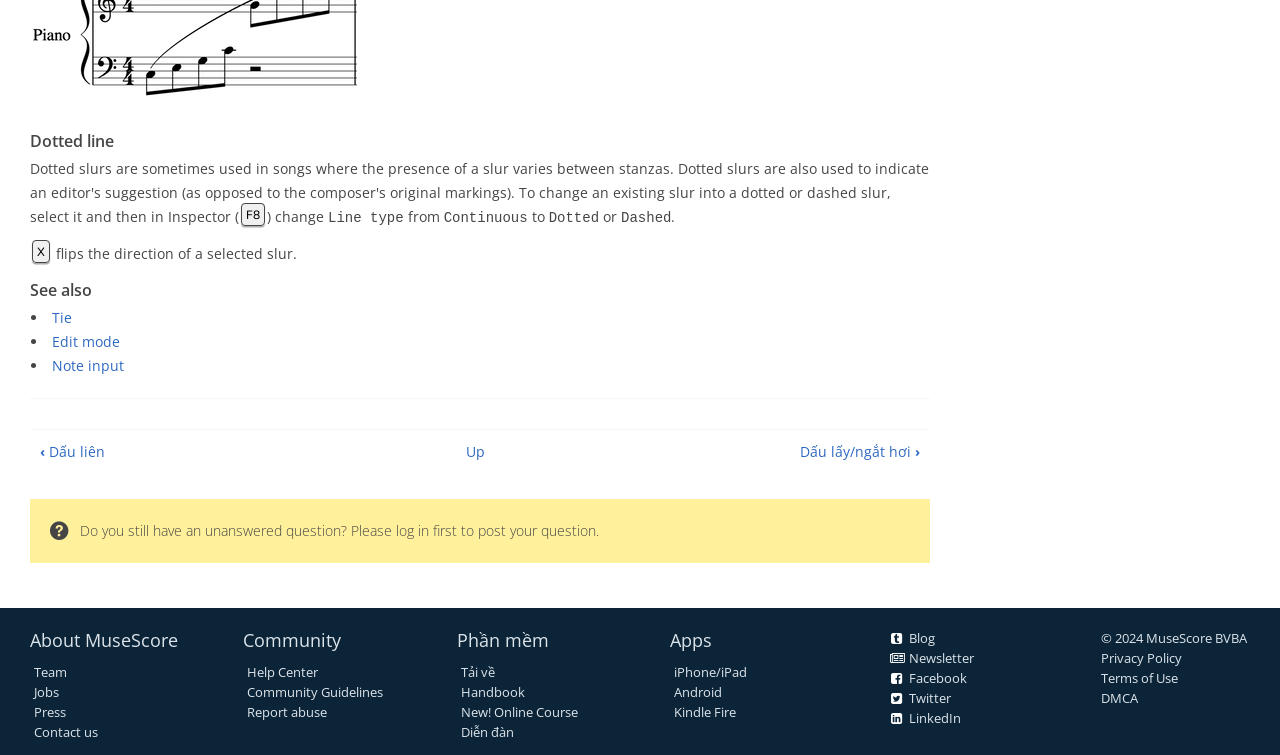Based on the image, provide a detailed response to the question:
What is the name of the software mentioned on the webpage?

The webpage contains multiple references to 'MuseScore', including a heading 'About MuseScore' and links to 'Handbook' and 'Online Course', which suggests that MuseScore is the name of the software being discussed.